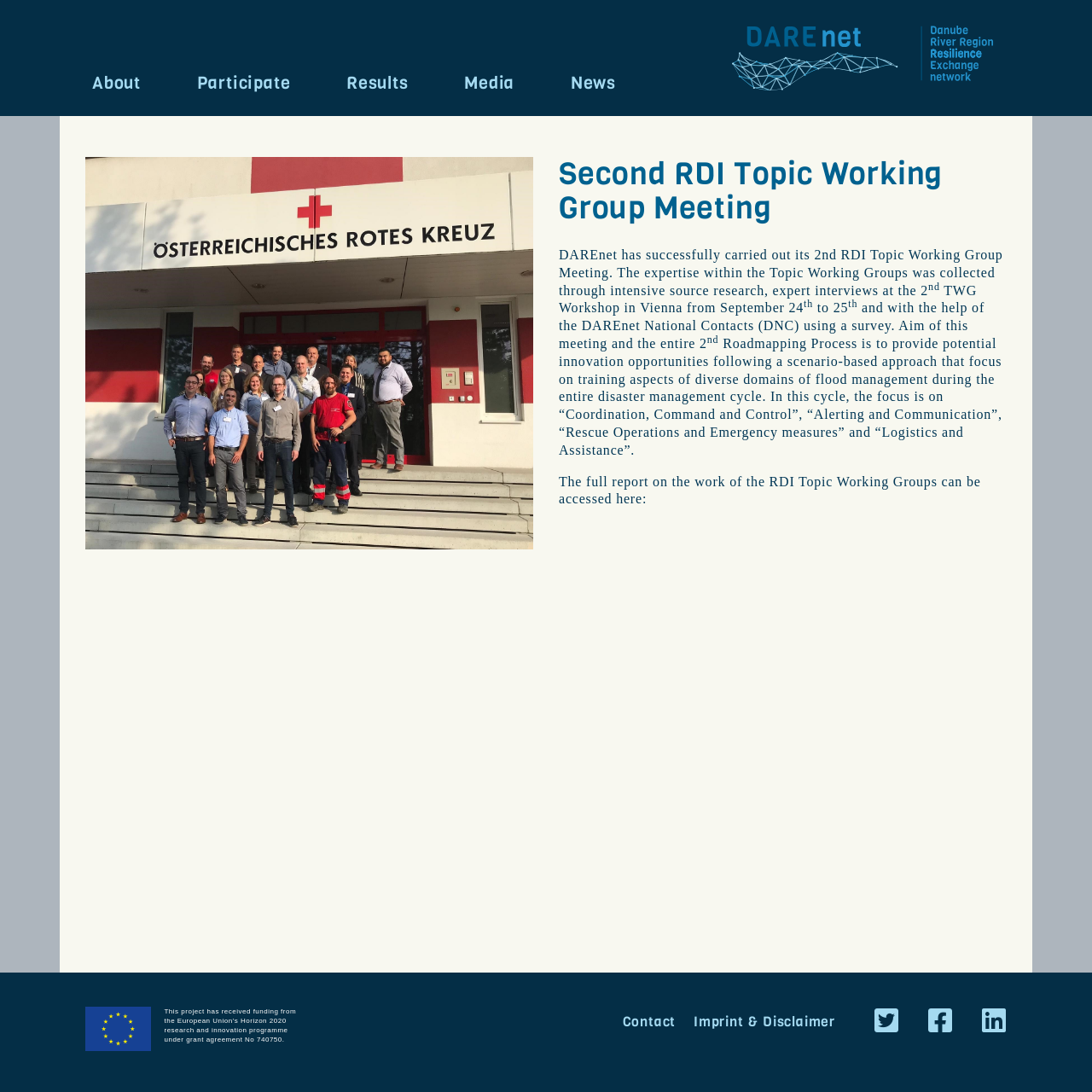Please mark the bounding box coordinates of the area that should be clicked to carry out the instruction: "Access the Media page".

[0.419, 0.059, 0.477, 0.095]